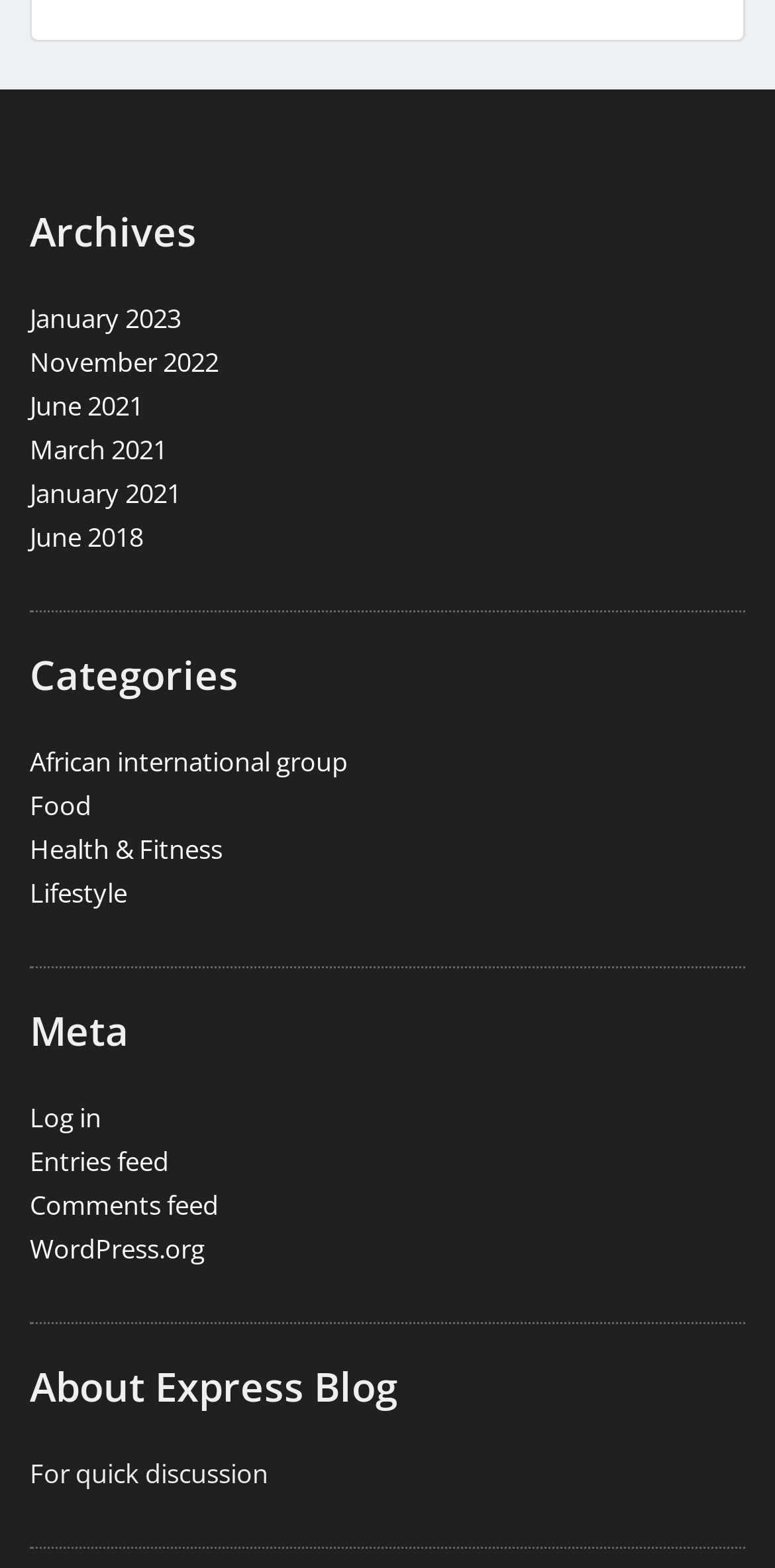Determine the bounding box coordinates of the clickable region to follow the instruction: "Read about Express Blog".

[0.038, 0.87, 0.962, 0.901]